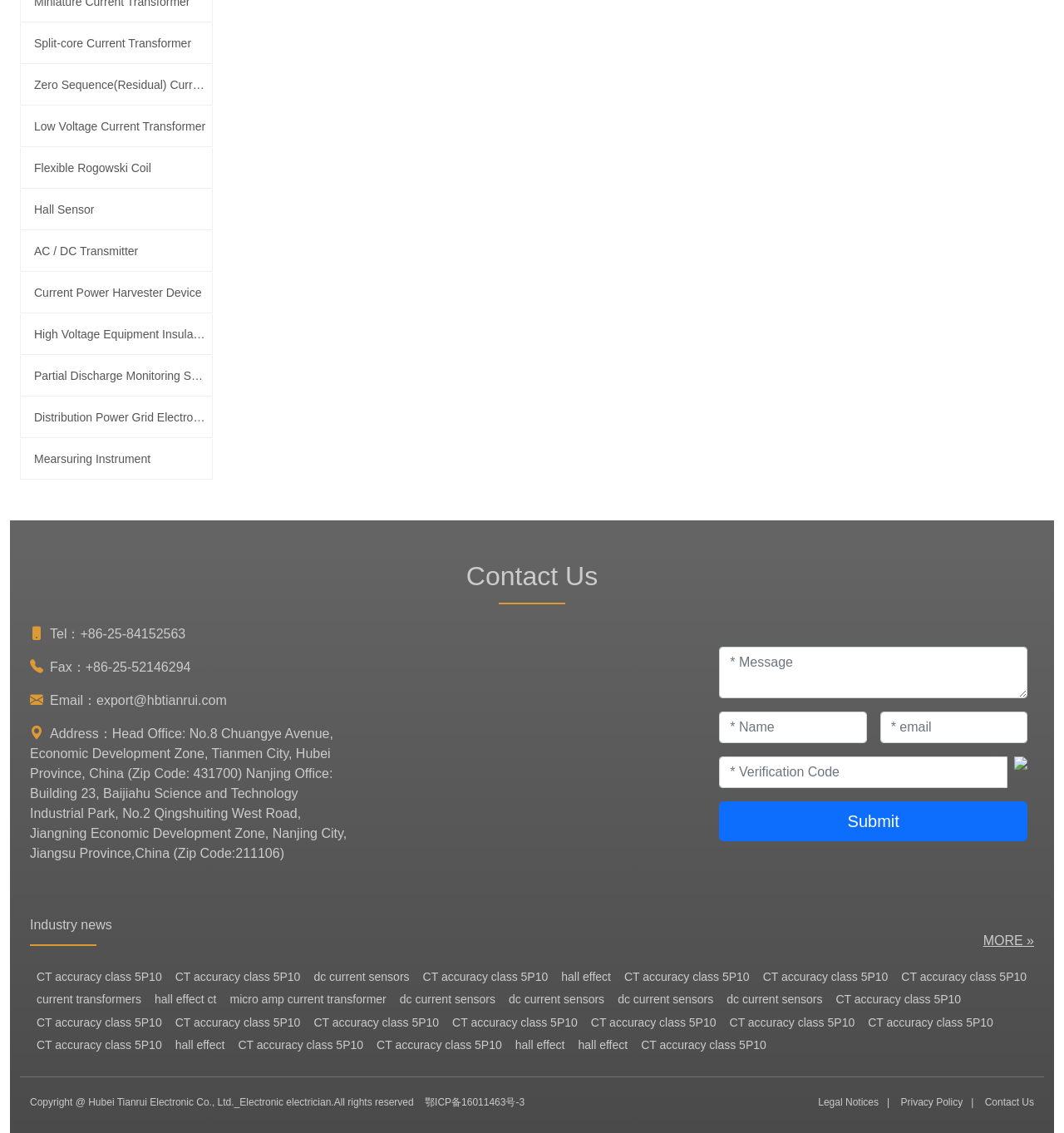Give a one-word or short phrase answer to the question: 
What is the topic of the 'Industry news' section?

Current measurement and sensing